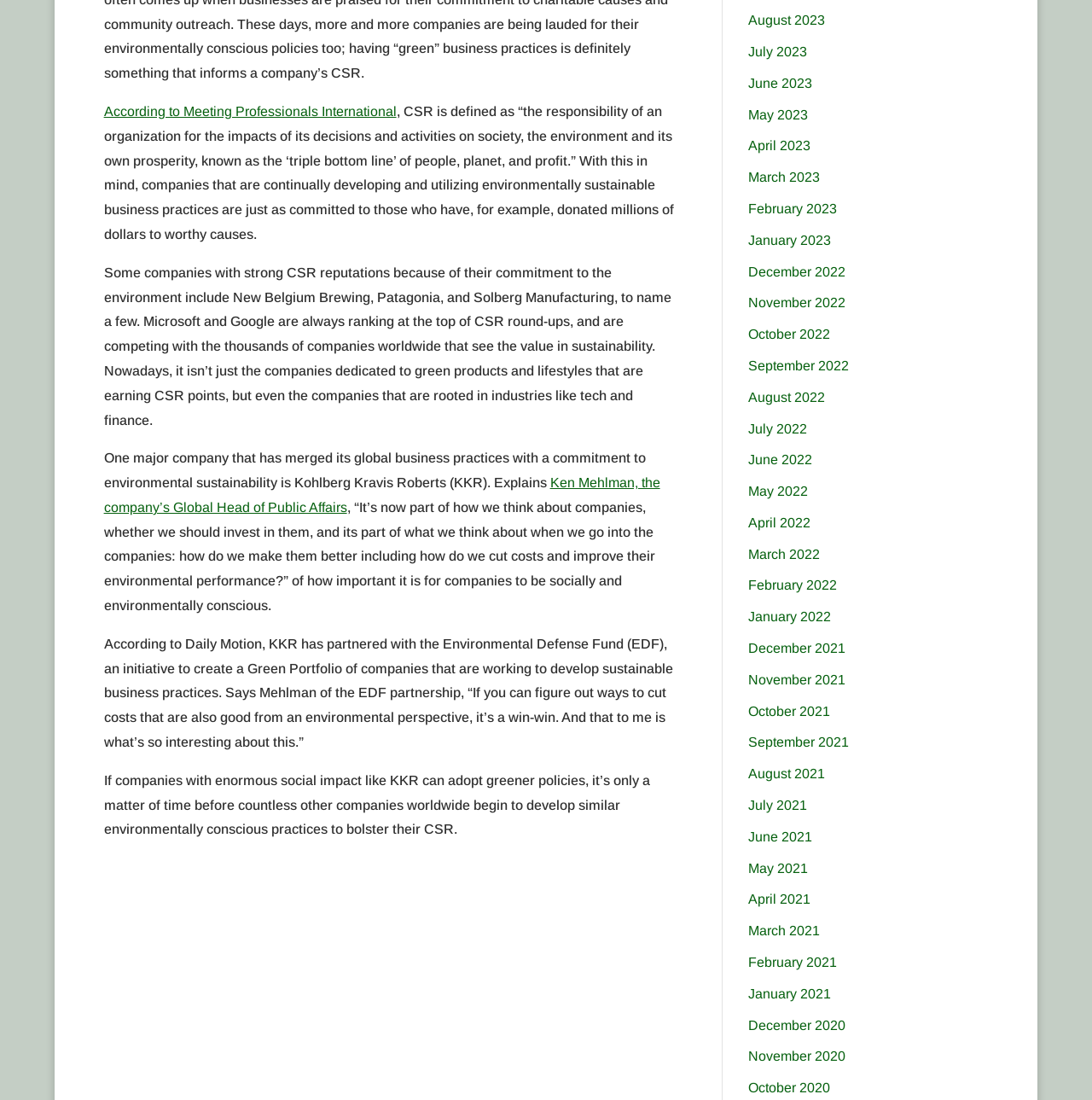Identify the bounding box for the described UI element: "According to Meeting Professionals International".

[0.095, 0.095, 0.363, 0.108]